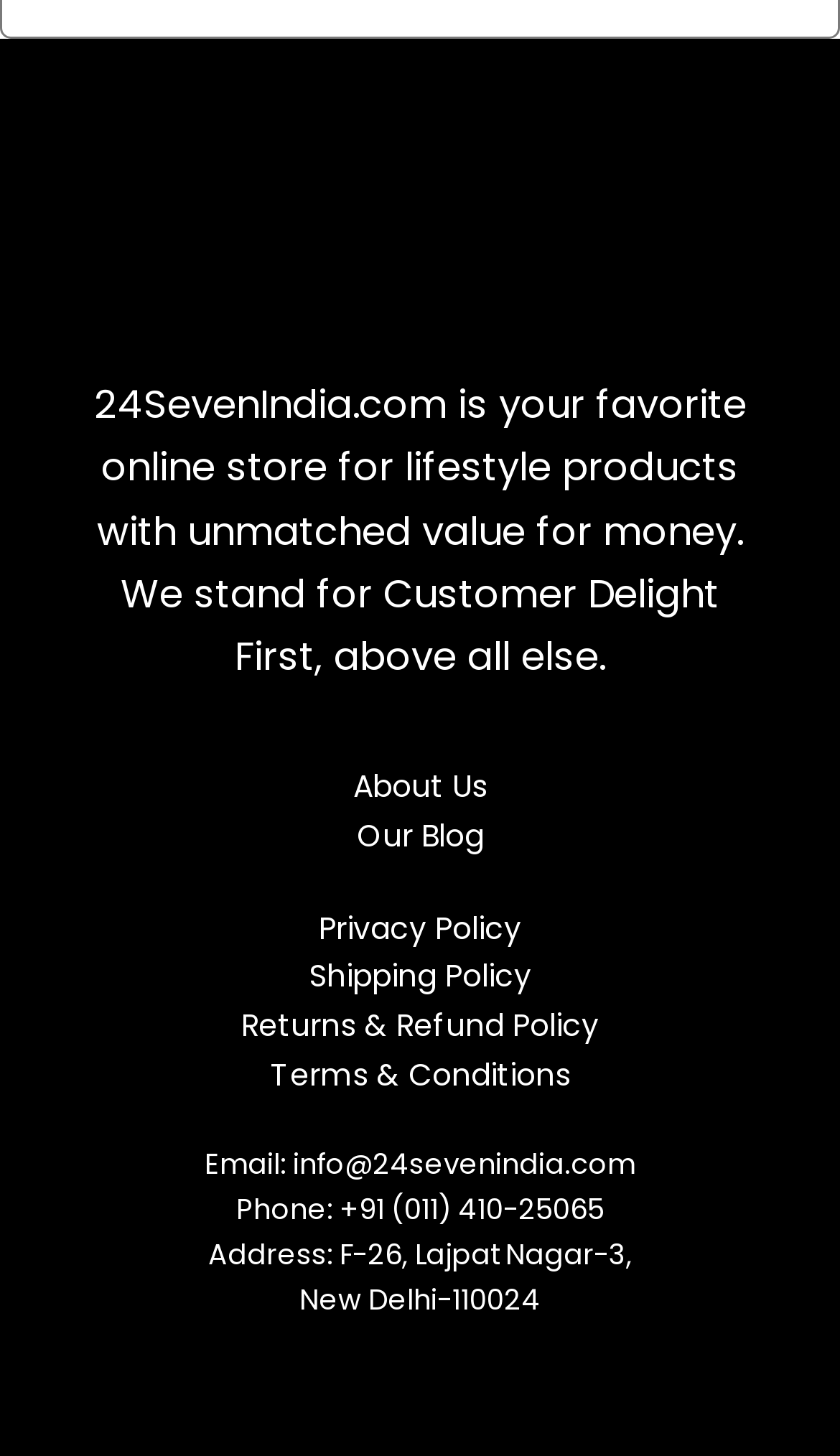Highlight the bounding box coordinates of the element that should be clicked to carry out the following instruction: "visit the about us page". The coordinates must be given as four float numbers ranging from 0 to 1, i.e., [left, top, right, bottom].

[0.128, 0.524, 0.872, 0.558]